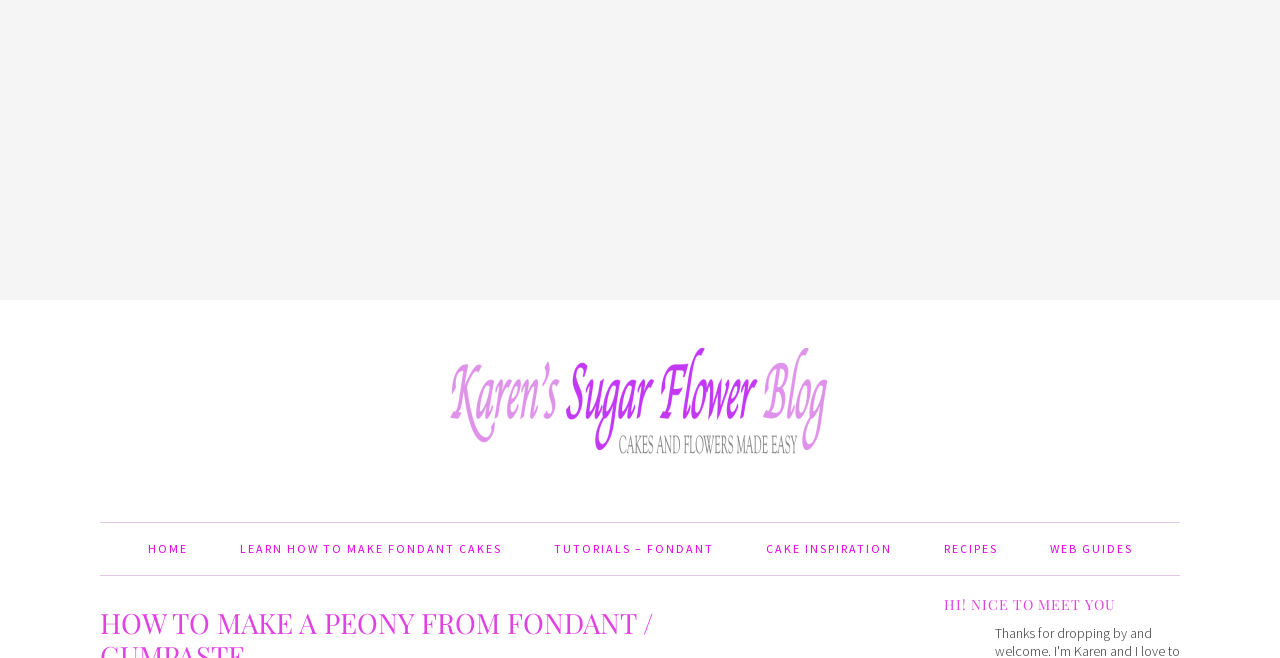Provide an in-depth caption for the elements present on the webpage.

This webpage is a tutorial blog focused on making a peony from fondant or gumpaste, specifically for decorating fondant cakes for weddings, parties, and other events. 

At the top of the page, there is a large advertisement that spans almost the entire width of the page. Below the advertisement, there is a link to "KAREN'S SUGAR FLOWER BLOG" which is likely the title of the blog. 

On the left side of the page, there is a main navigation menu with six links: "HOME", "LEARN HOW TO MAKE FONDANT CAKES", "TUTORIALS – FONDANT", "CAKE INSPIRATION", "RECIPES", and "WEB GUIDES". These links are stacked vertically, with "HOME" at the top and "WEB GUIDES" at the bottom.

Further down the page, there is a heading that reads "HI! NICE TO MEET YOU", which is likely a personal message or introduction from the blog author.